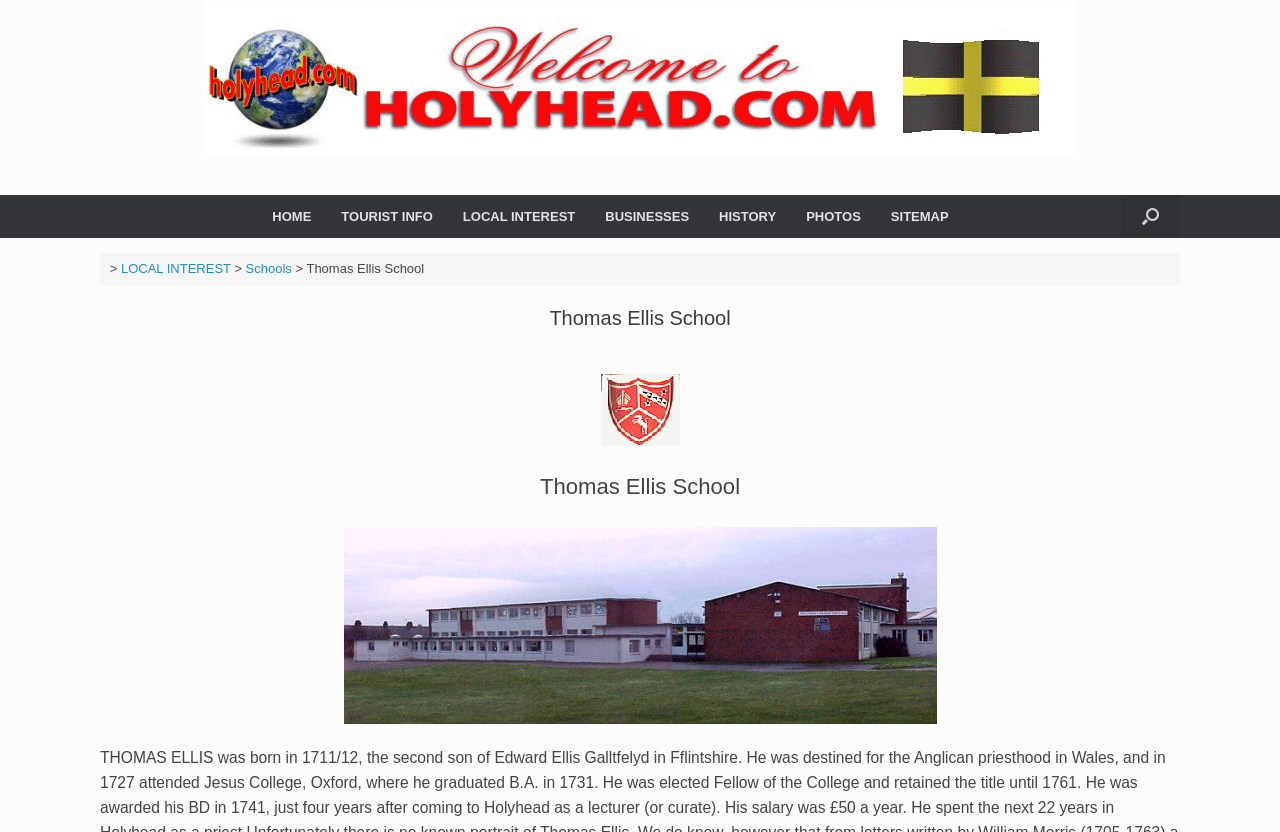Extract the bounding box coordinates of the UI element described by: "aria-label="Open the search"". The coordinates should include four float numbers ranging from 0 to 1, e.g., [left, top, right, bottom].

[0.876, 0.234, 0.922, 0.286]